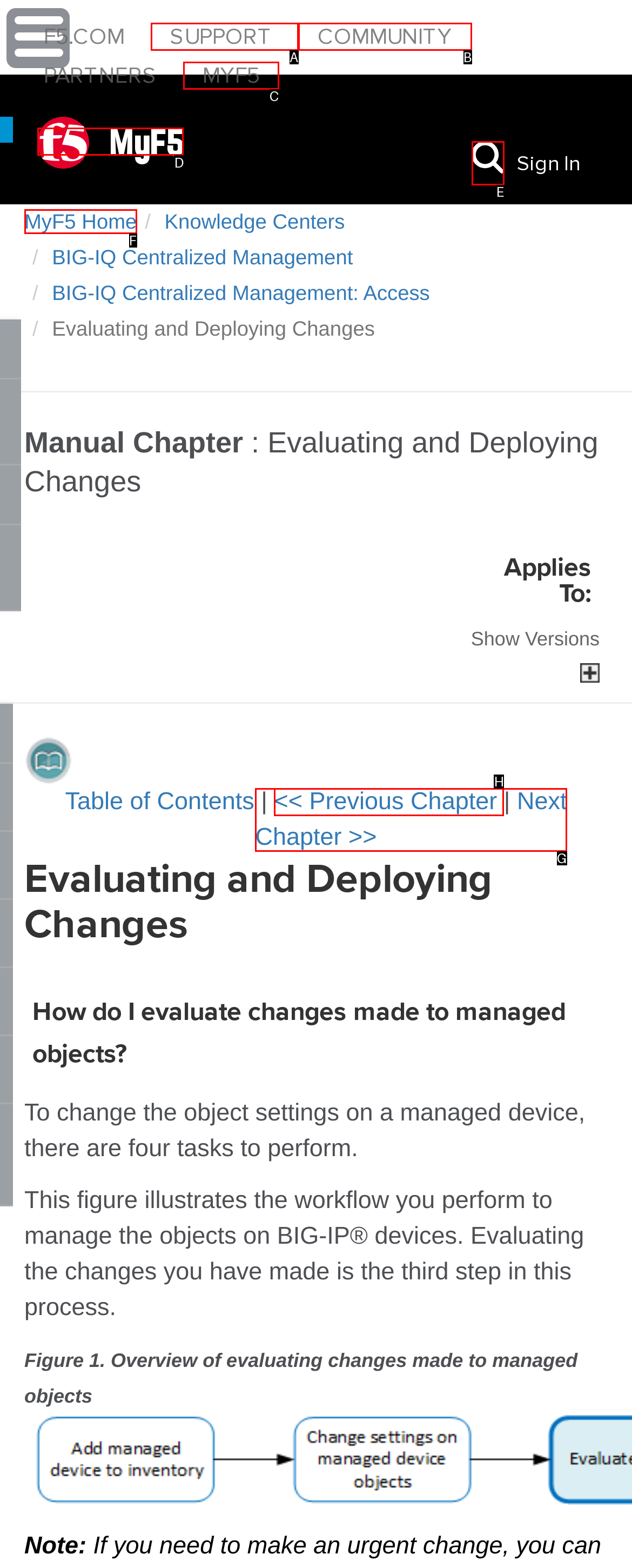Choose the letter that best represents the description: MyF5. Provide the letter as your response.

D